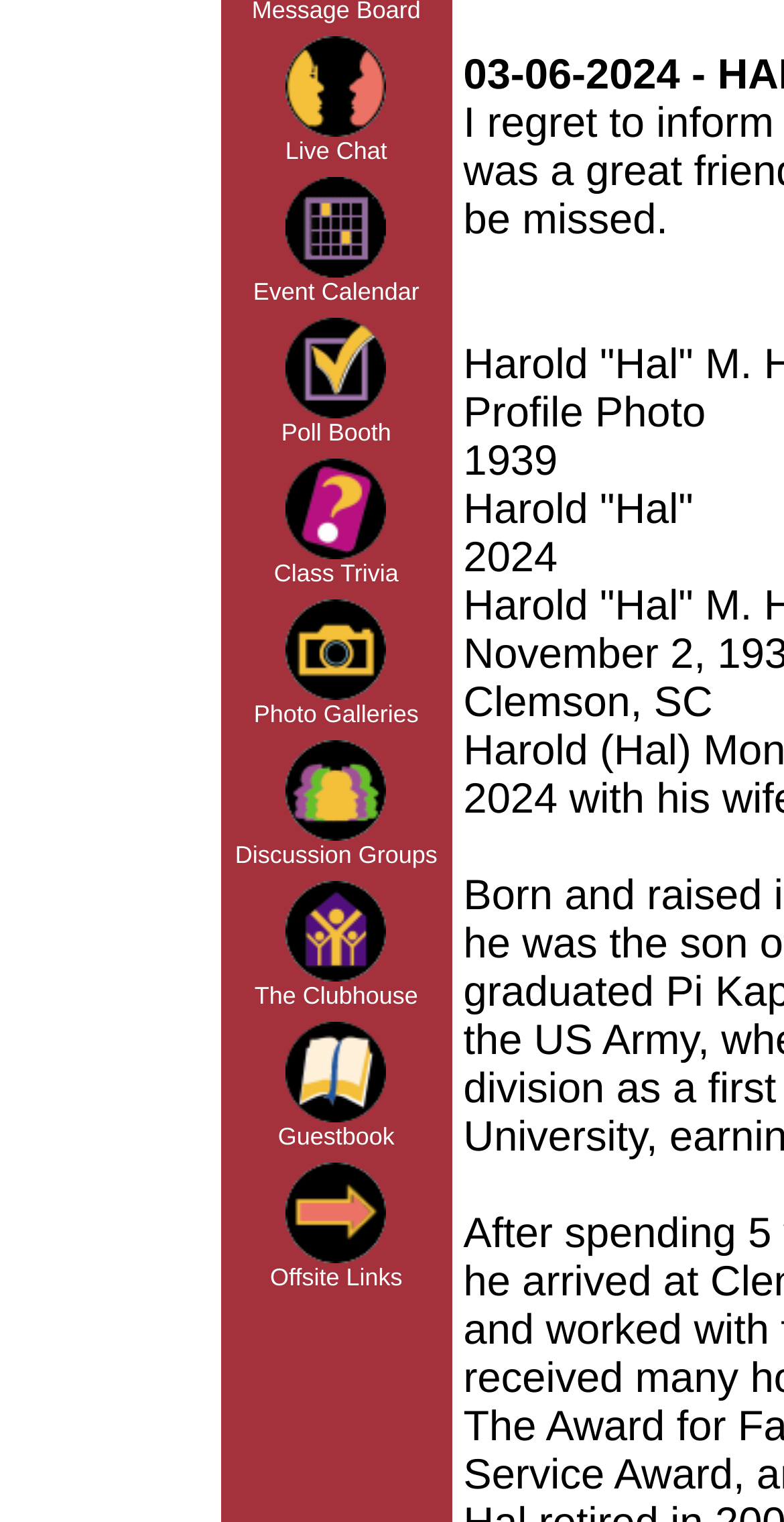Bounding box coordinates must be specified in the format (top-left x, top-left y, bottom-right x, bottom-right y). All values should be floating point numbers between 0 and 1. What are the bounding box coordinates of the UI element described as: Event Calendar

[0.323, 0.168, 0.535, 0.201]